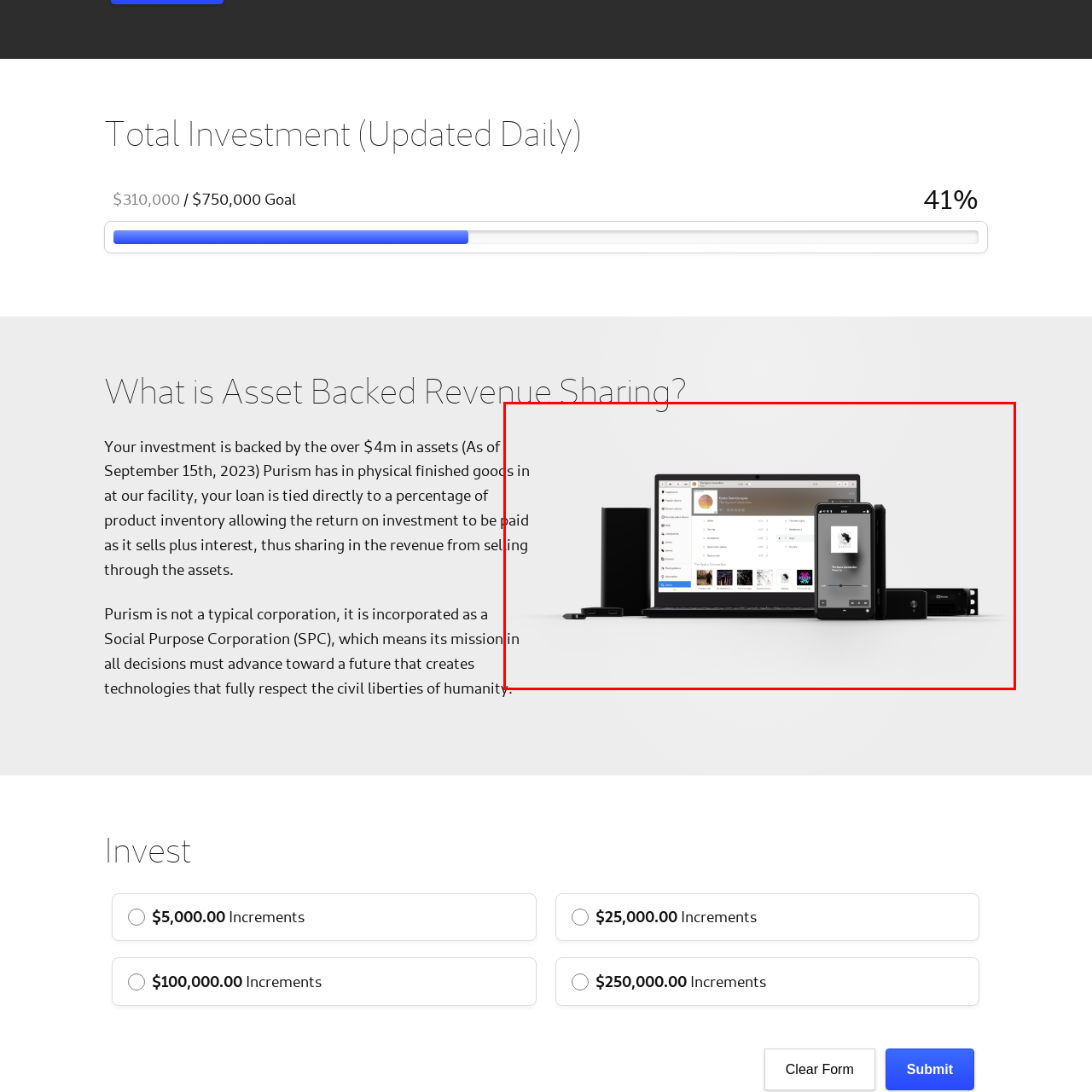What is the focus of Purism's technology?
Carefully scrutinize the image inside the red bounding box and generate a comprehensive answer, drawing from the visual content.

The image and the caption suggest that Purism's technology is focused on prioritizing user rights and privacy, as evident from the cohesive ecosystem of devices designed to respect user privacy.